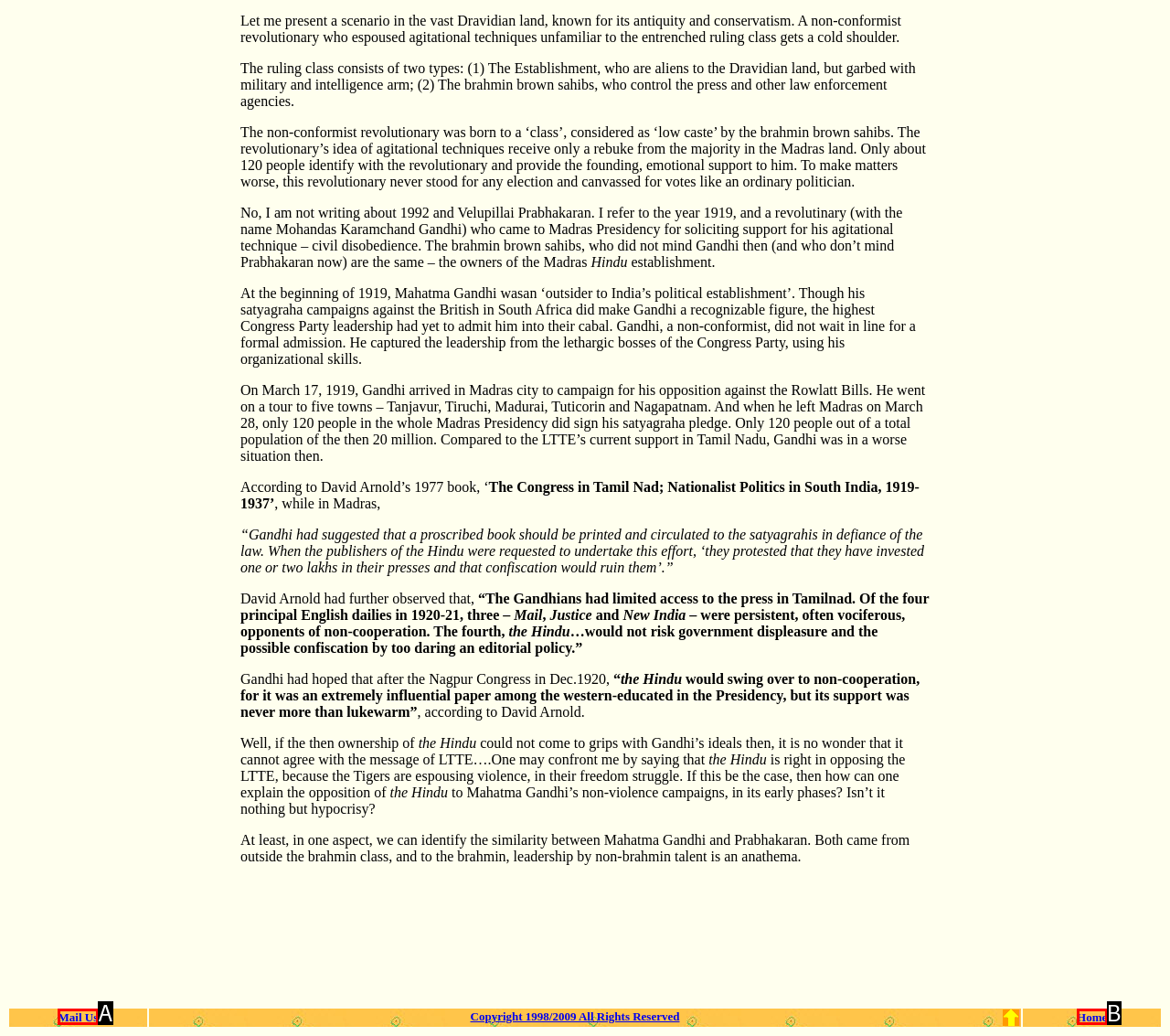Find the HTML element that matches the description provided: Home
Answer using the corresponding option letter.

B